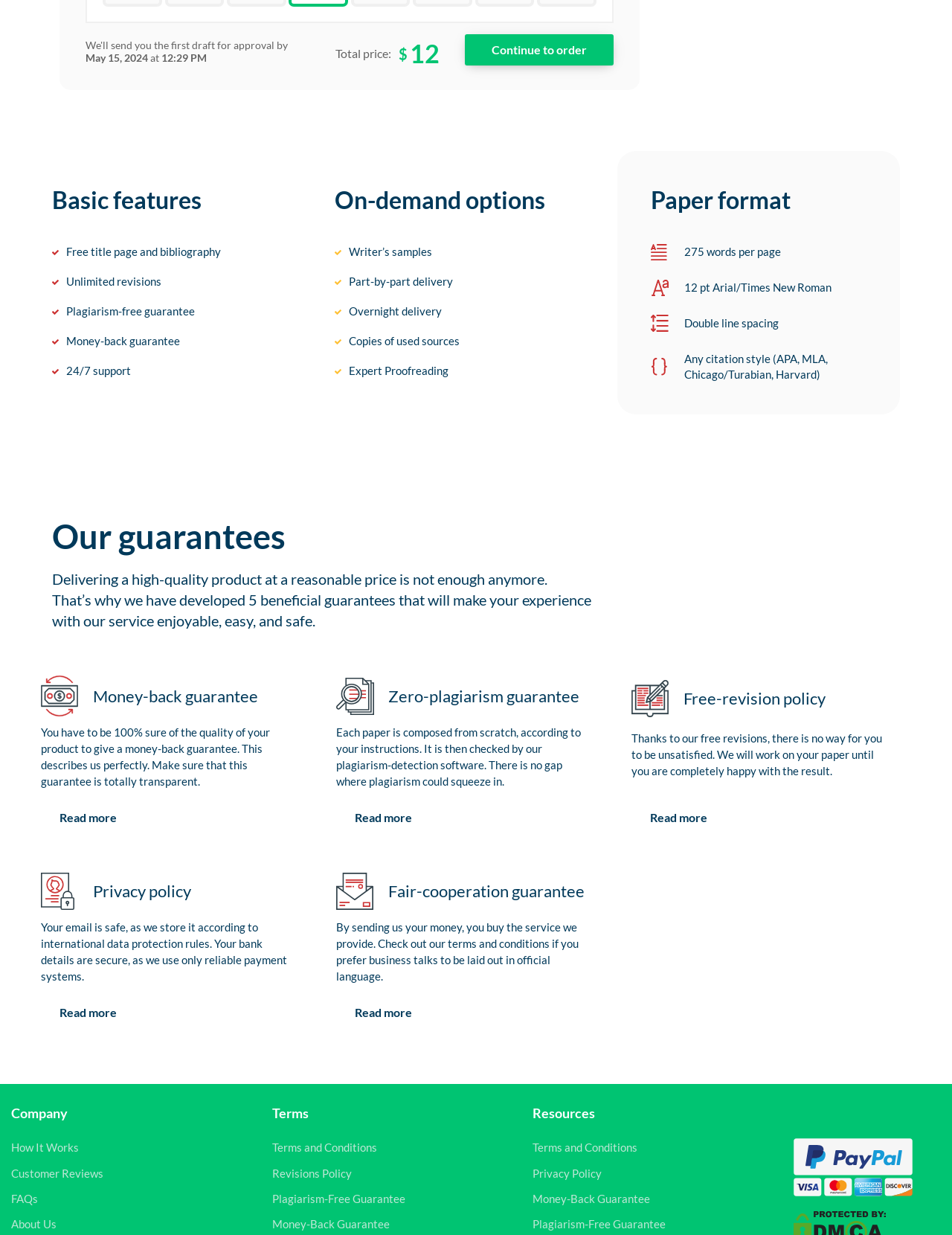Please identify the bounding box coordinates of the element's region that I should click in order to complete the following instruction: "Click the 'Continue to order' button". The bounding box coordinates consist of four float numbers between 0 and 1, i.e., [left, top, right, bottom].

[0.488, 0.028, 0.645, 0.053]